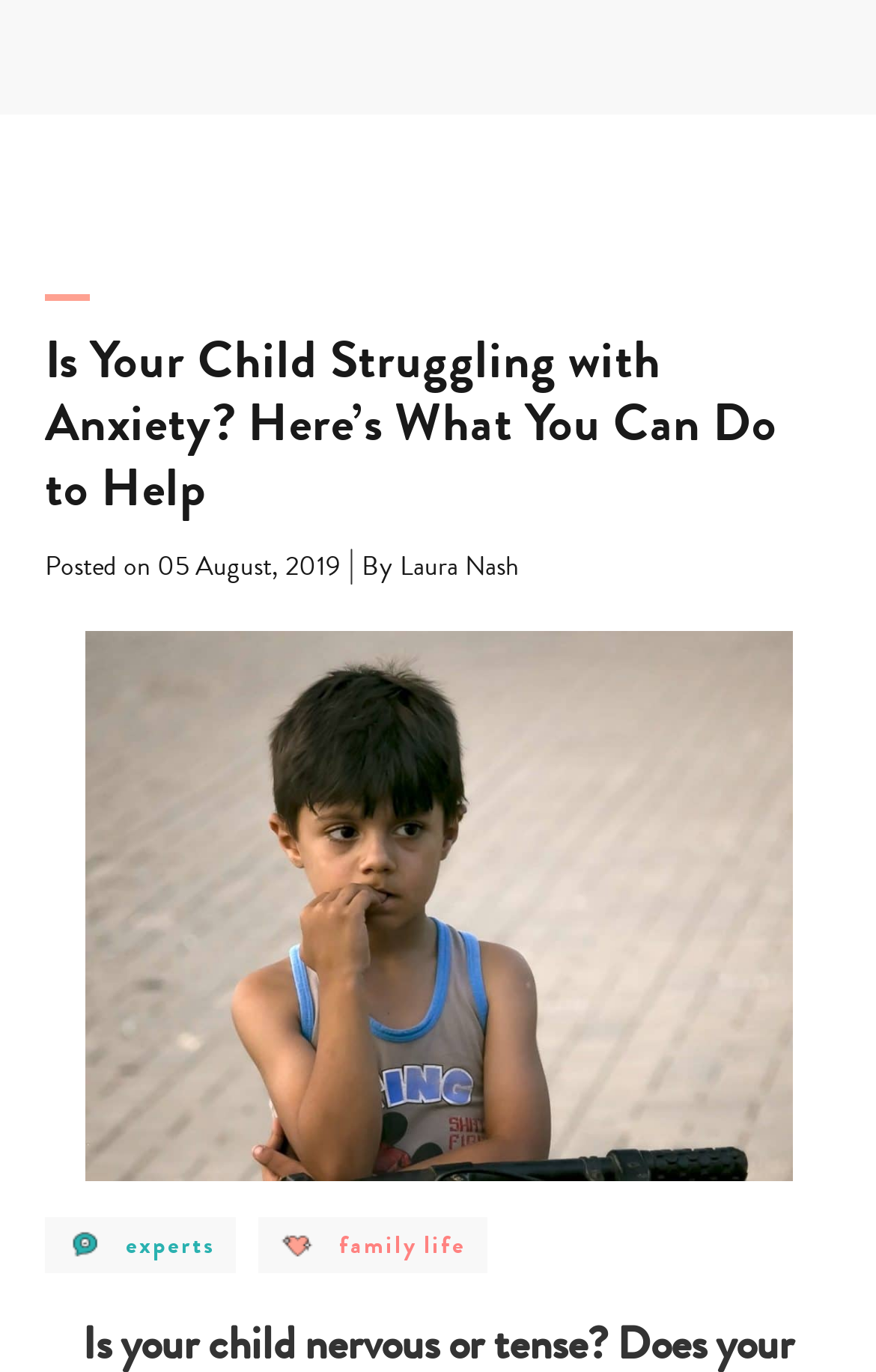Provide the bounding box coordinates of the HTML element this sentence describes: "parent_node: Type your search… value="Search"".

[0.82, 0.502, 0.9, 0.584]